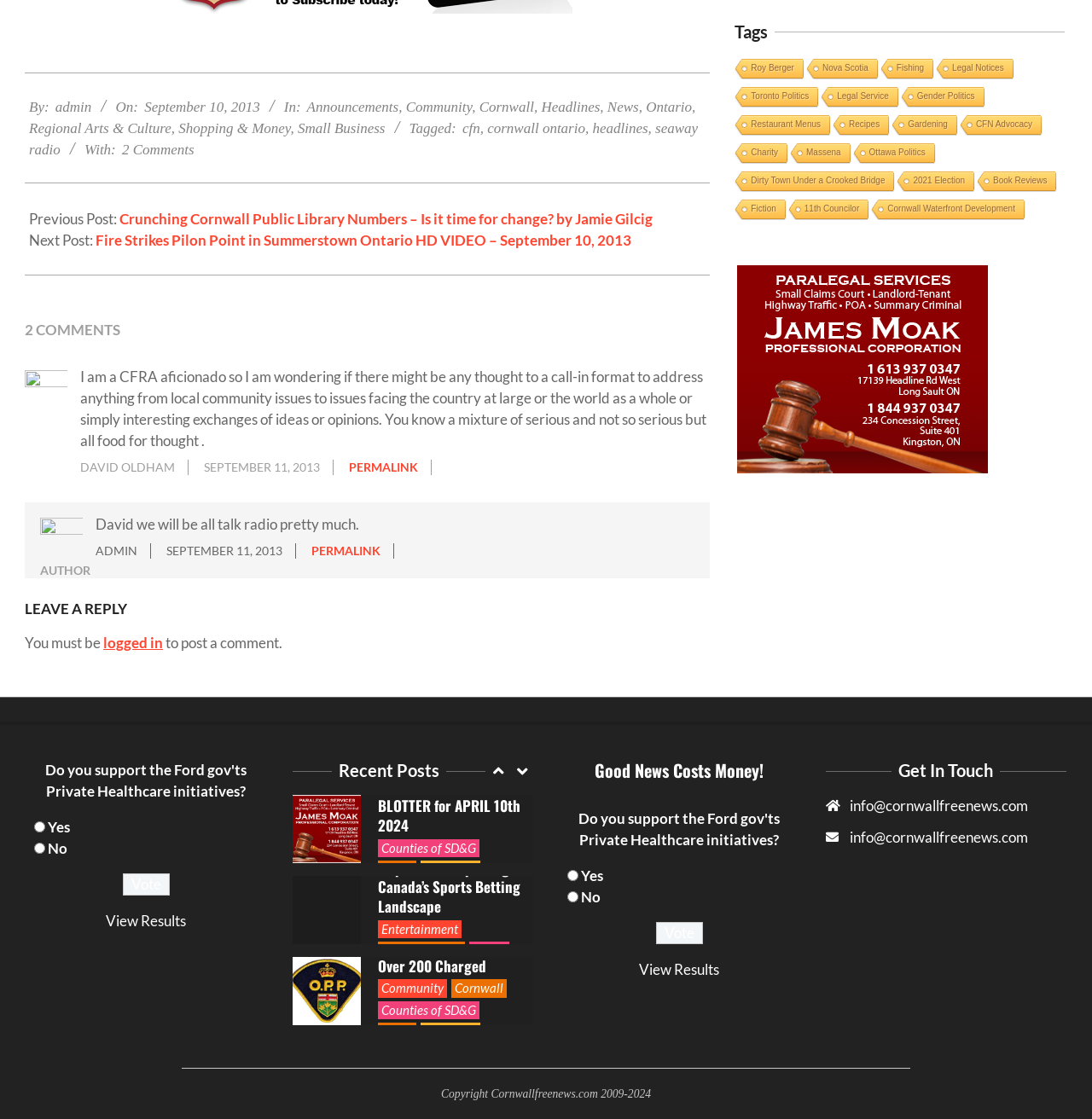Identify the bounding box coordinates of the clickable region required to complete the instruction: "Click on the 'PERMALINK' link". The coordinates should be given as four float numbers within the range of 0 and 1, i.e., [left, top, right, bottom].

[0.32, 0.412, 0.383, 0.424]